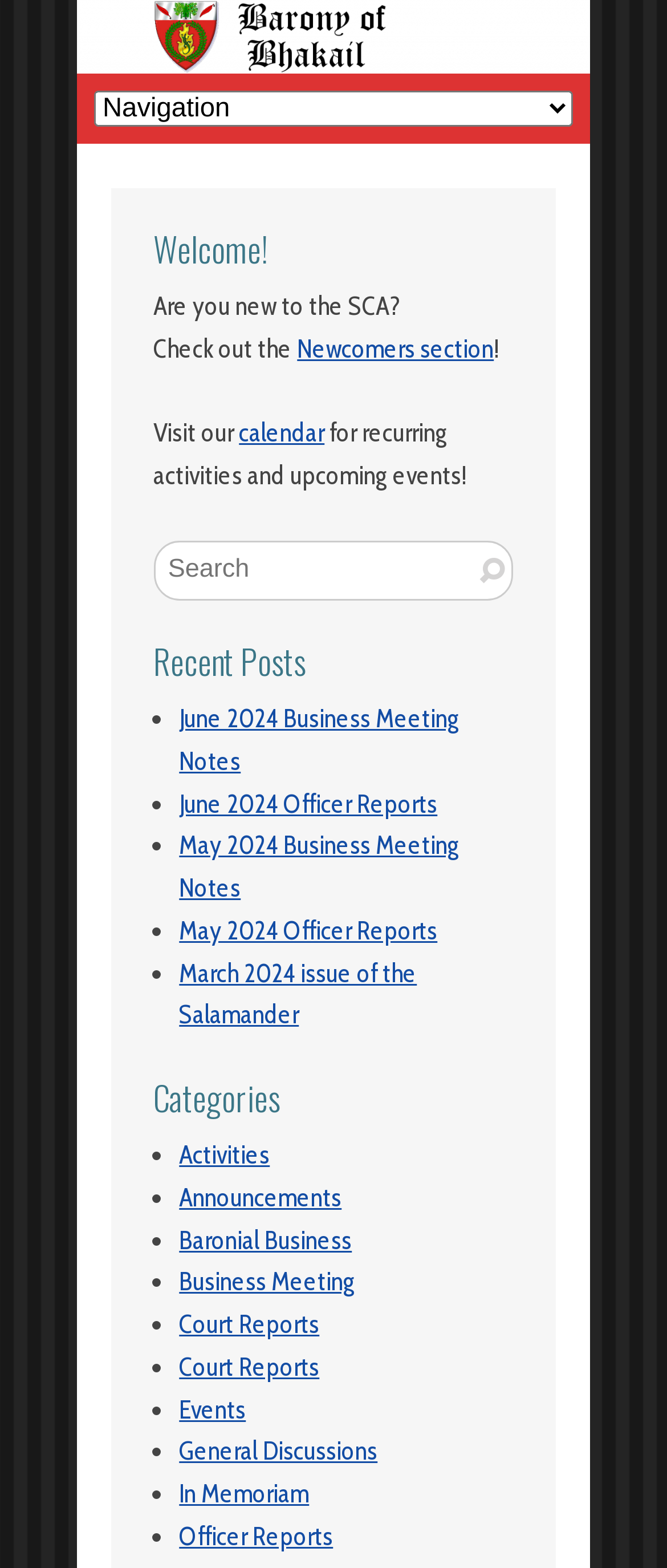Using the information in the image, give a comprehensive answer to the question: 
What type of posts are listed under 'Recent Posts'?

The 'Recent Posts' section lists several links, including 'June 2024 Business Meeting Notes', 'June 2024 Officer Reports', and others. These links suggest that the posts are related to business meeting notes and officer reports.